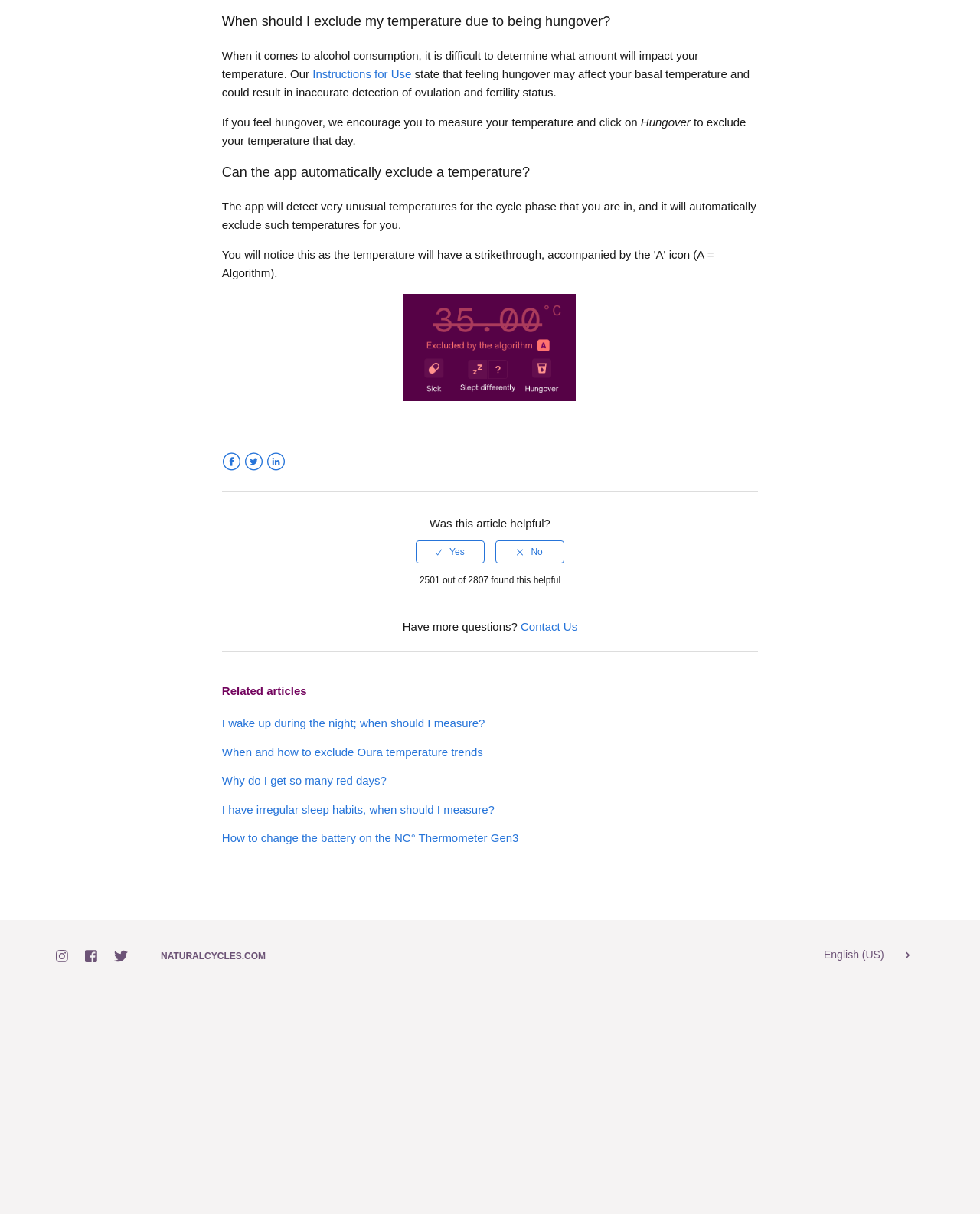Please determine the bounding box coordinates of the element to click in order to execute the following instruction: "Select 'Yes' for 'Was this article helpful?'". The coordinates should be four float numbers between 0 and 1, specified as [left, top, right, bottom].

[0.424, 0.445, 0.494, 0.464]